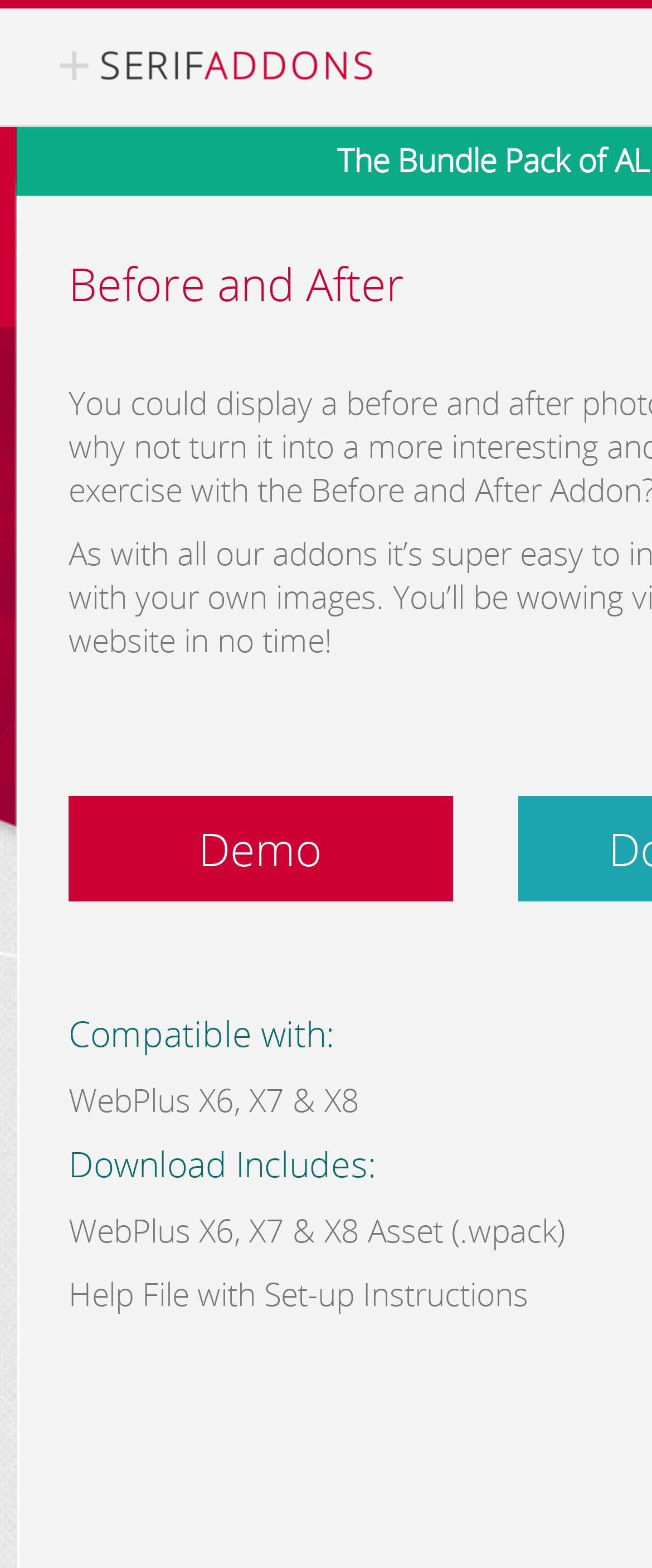What software versions are supported?
Give a single word or phrase answer based on the content of the image.

X6, X7 & X8